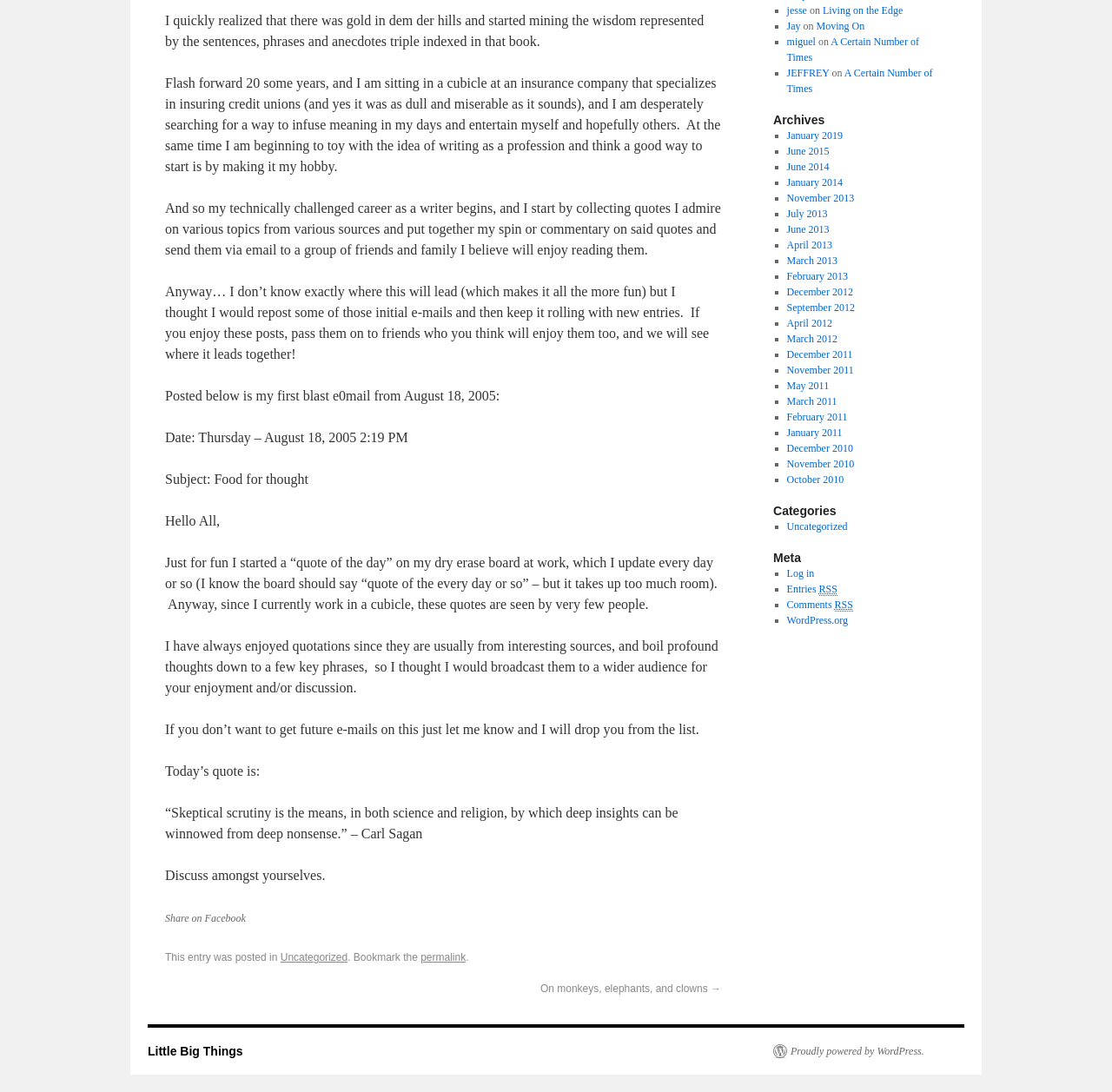Extract the bounding box coordinates for the UI element described by the text: "Sierra – 2430". The coordinates should be in the form of [left, top, right, bottom] with values between 0 and 1.

None